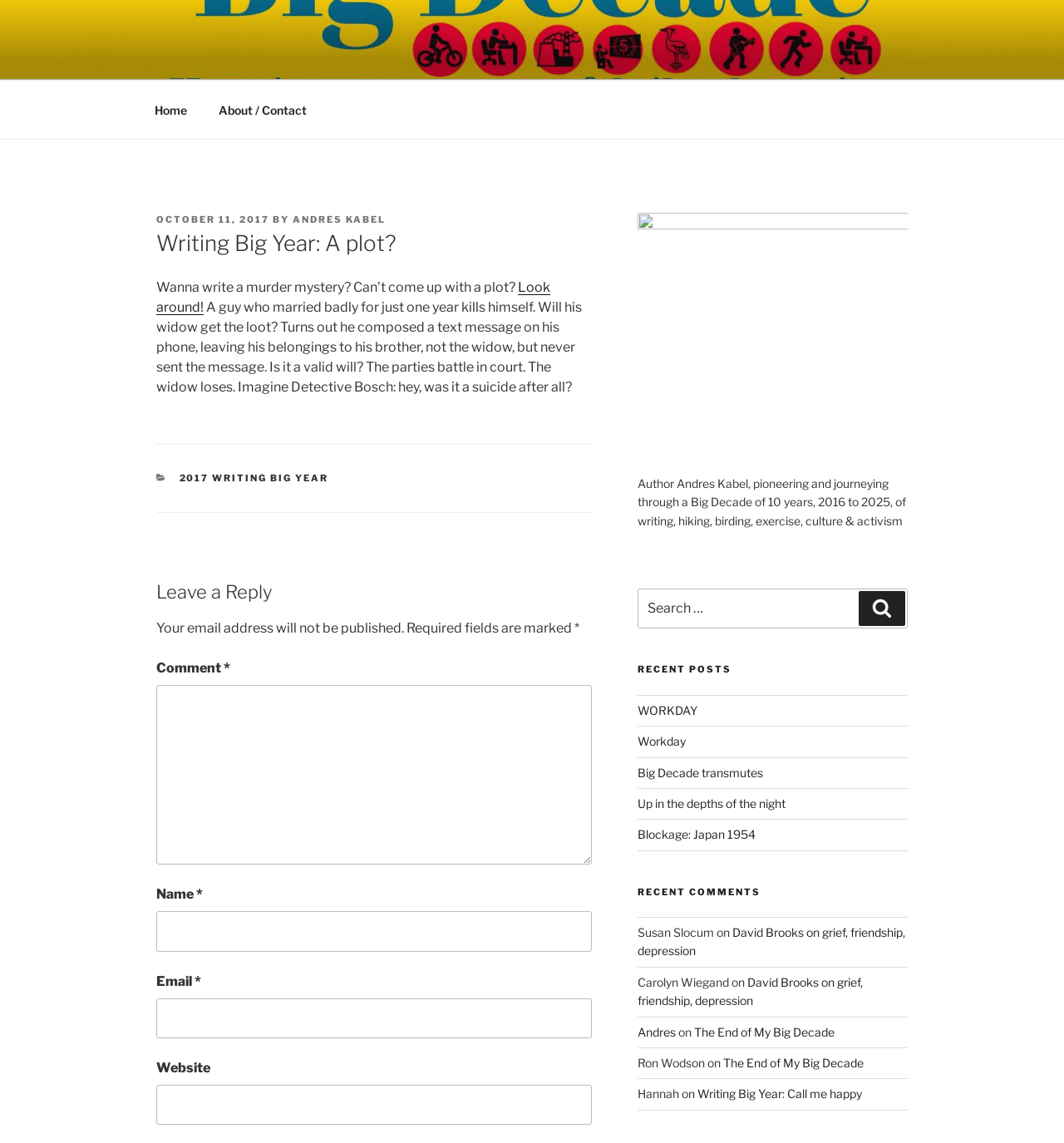How many recent comments are listed?
Please provide a detailed answer to the question.

I counted the number of links under the 'RECENT COMMENTS' heading, and there are 5 links.